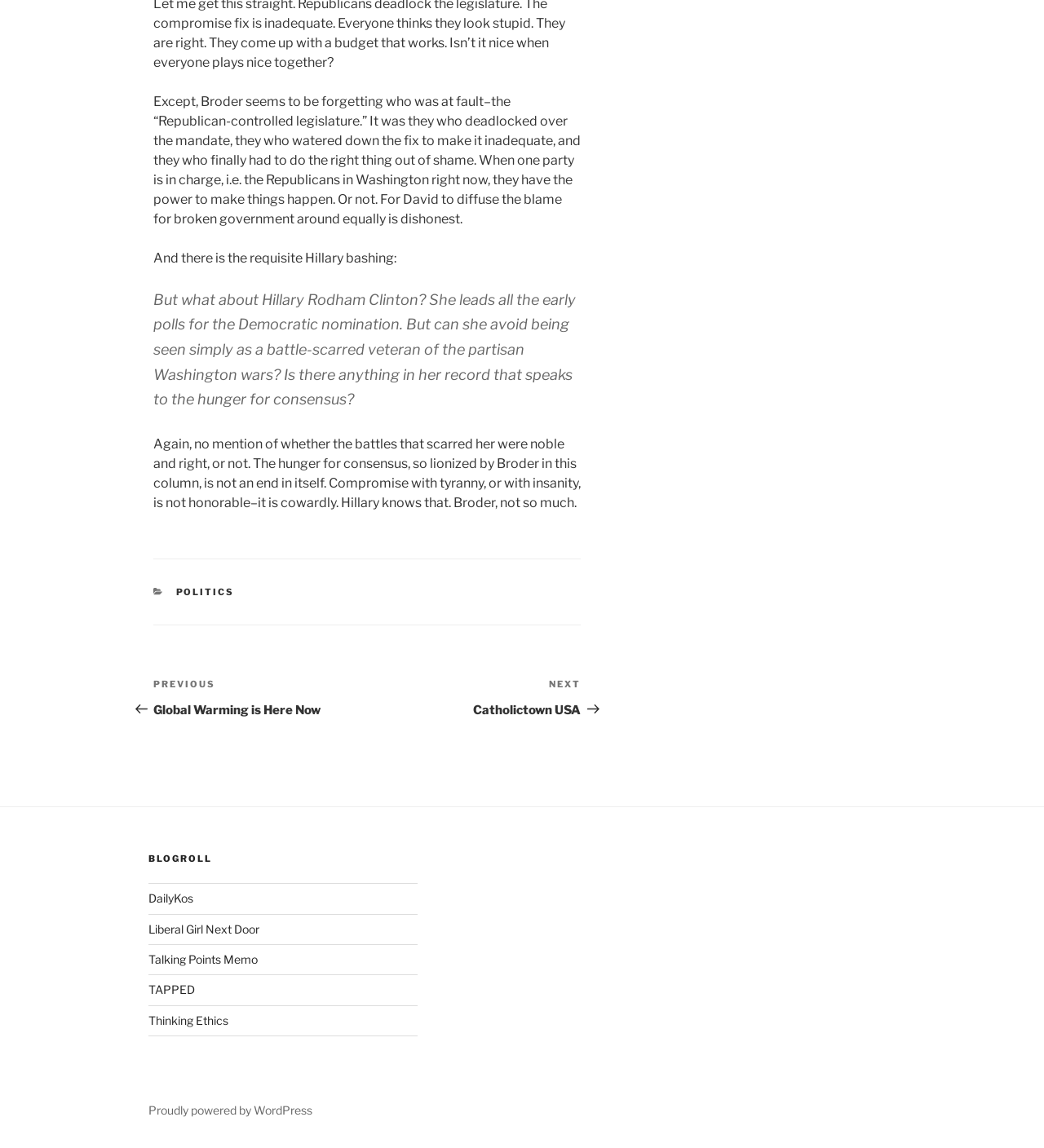Based on the element description "Thinking Ethics", predict the bounding box coordinates of the UI element.

[0.142, 0.883, 0.219, 0.895]